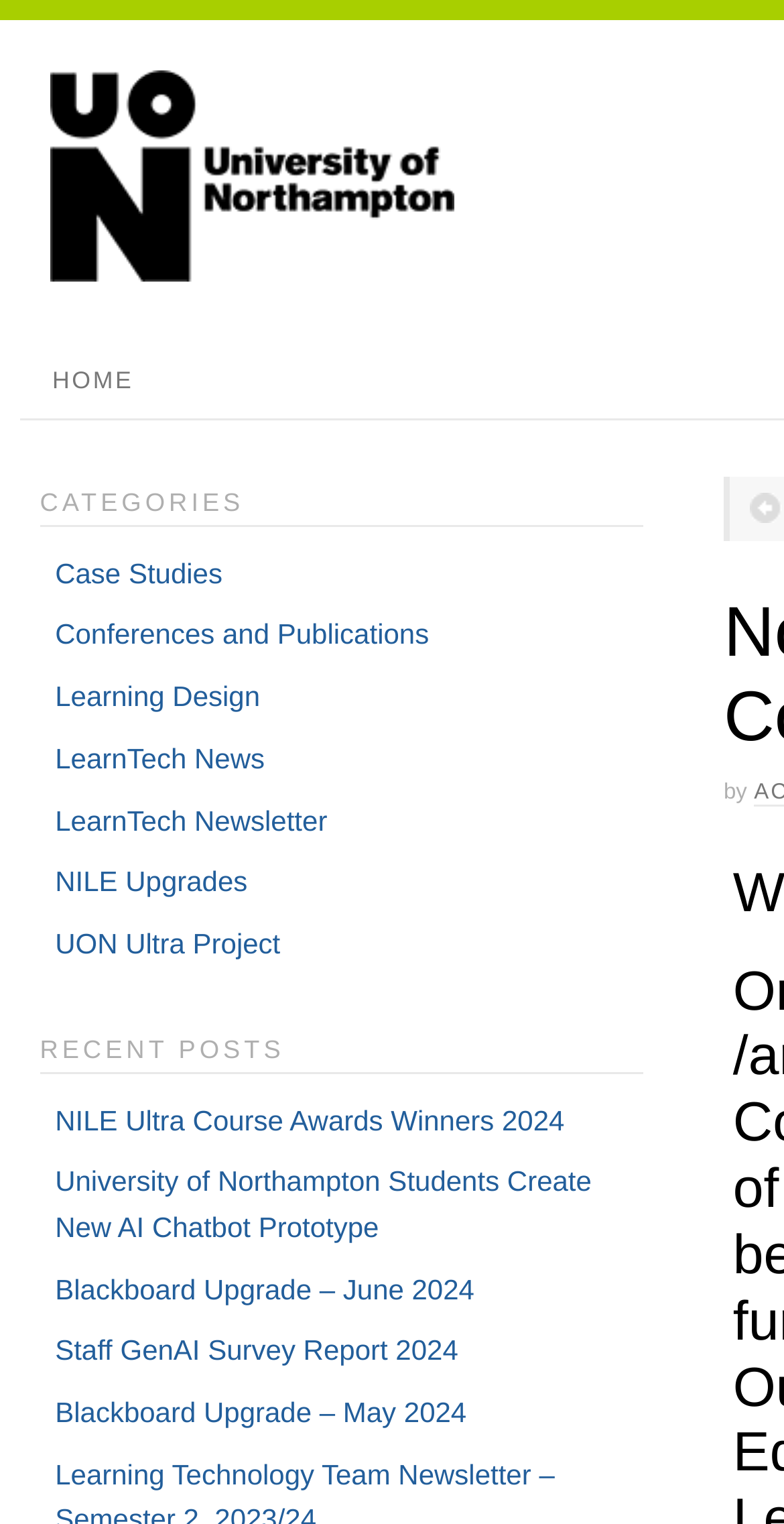Determine the bounding box coordinates of the element's region needed to click to follow the instruction: "read recent post about NILE Ultra Course Awards Winners 2024". Provide these coordinates as four float numbers between 0 and 1, formatted as [left, top, right, bottom].

[0.07, 0.724, 0.72, 0.745]